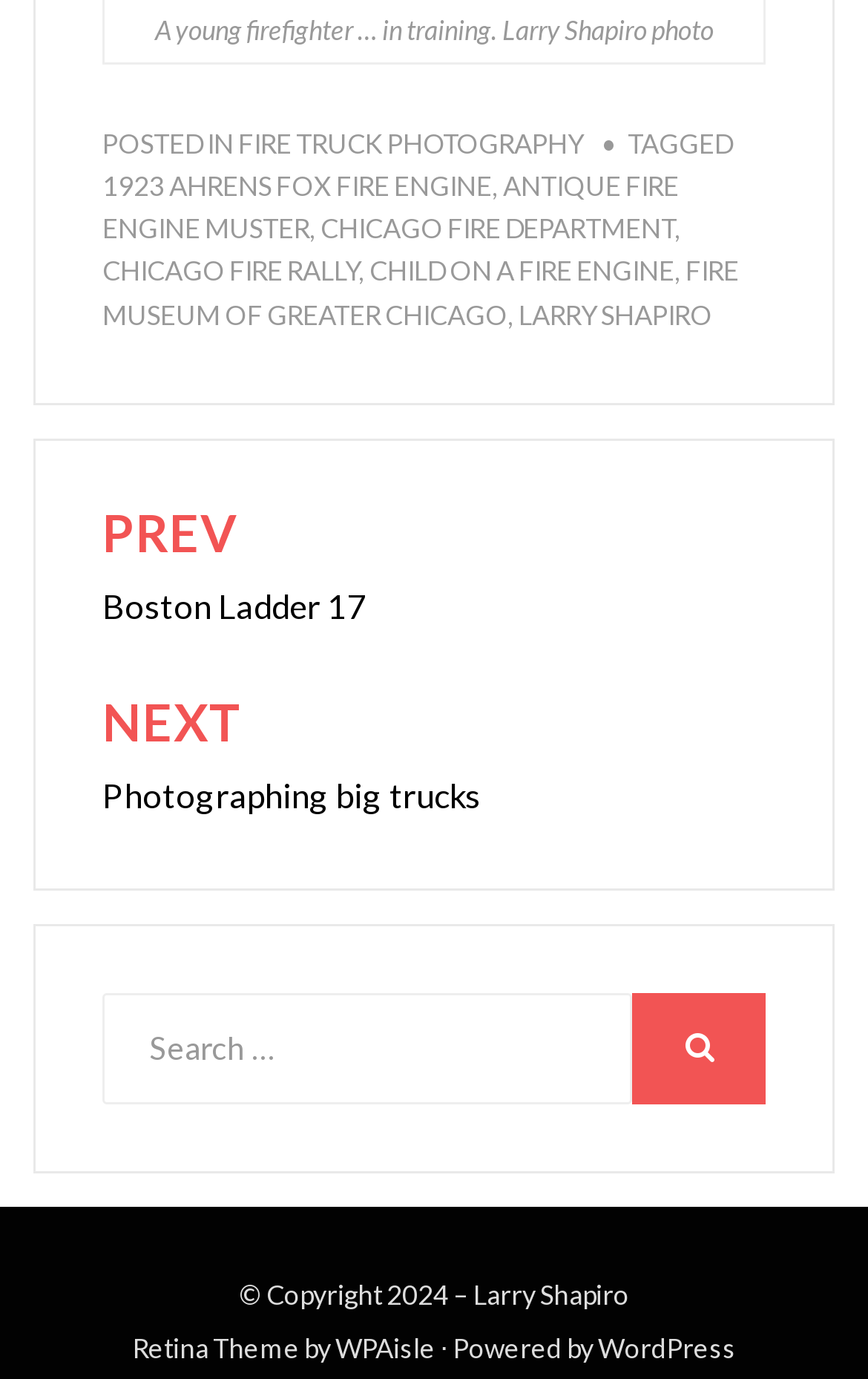Locate the bounding box coordinates of the clickable region necessary to complete the following instruction: "Visit Larry Shapiro's page". Provide the coordinates in the format of four float numbers between 0 and 1, i.e., [left, top, right, bottom].

[0.545, 0.927, 0.724, 0.951]